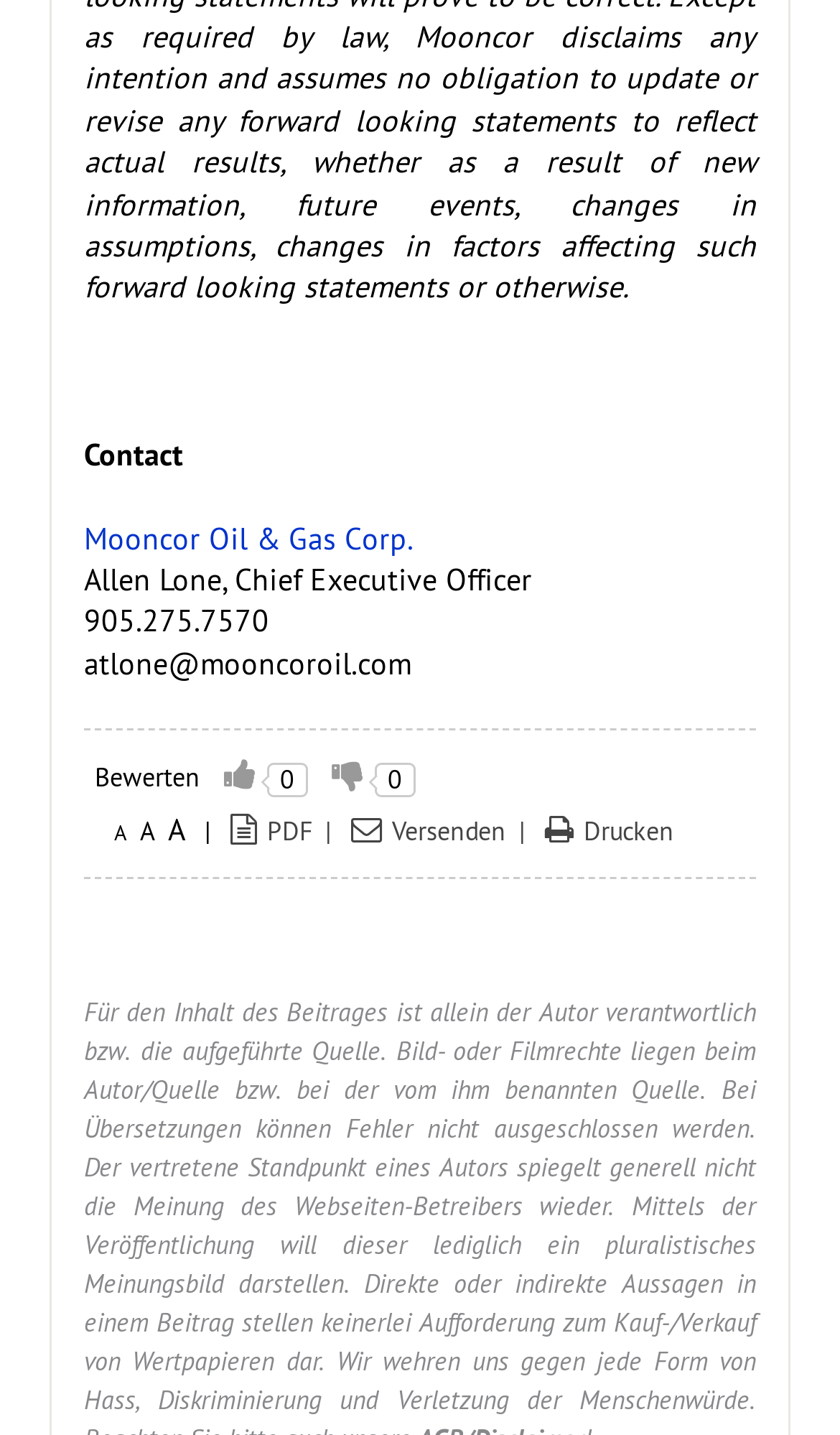Please determine the bounding box of the UI element that matches this description: Mooncor Oil & Gas Corp.. The coordinates should be given as (top-left x, top-left y, bottom-right x, bottom-right y), with all values between 0 and 1.

[0.1, 0.361, 0.492, 0.388]